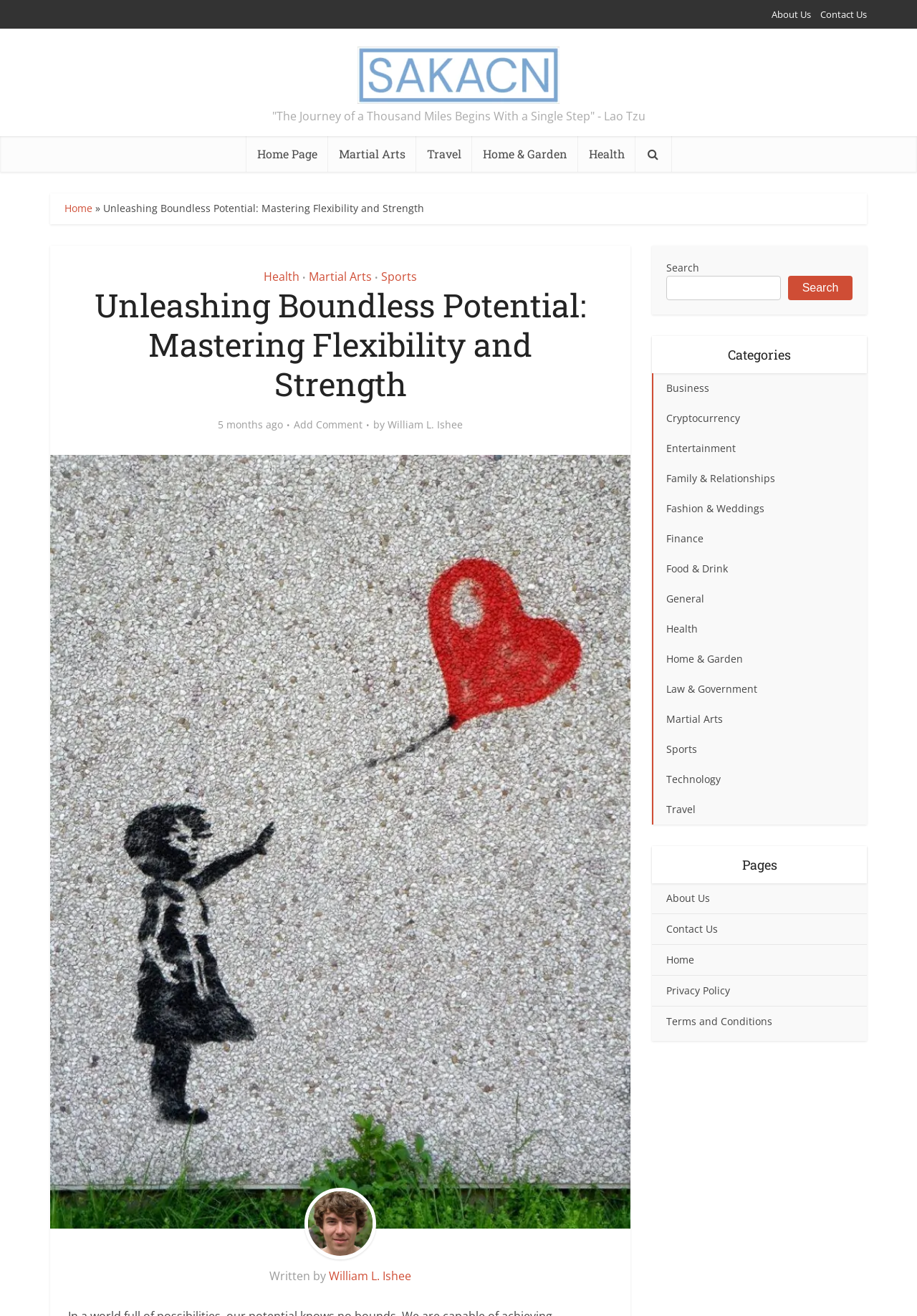Carefully examine the image and provide an in-depth answer to the question: How many categories are listed on the webpage?

I counted the number of link elements with category names, starting from 'Business' at [0.711, 0.284, 0.945, 0.306] and ending at 'Travel' at [0.711, 0.604, 0.945, 0.627]. There are 15 categories listed on the webpage.